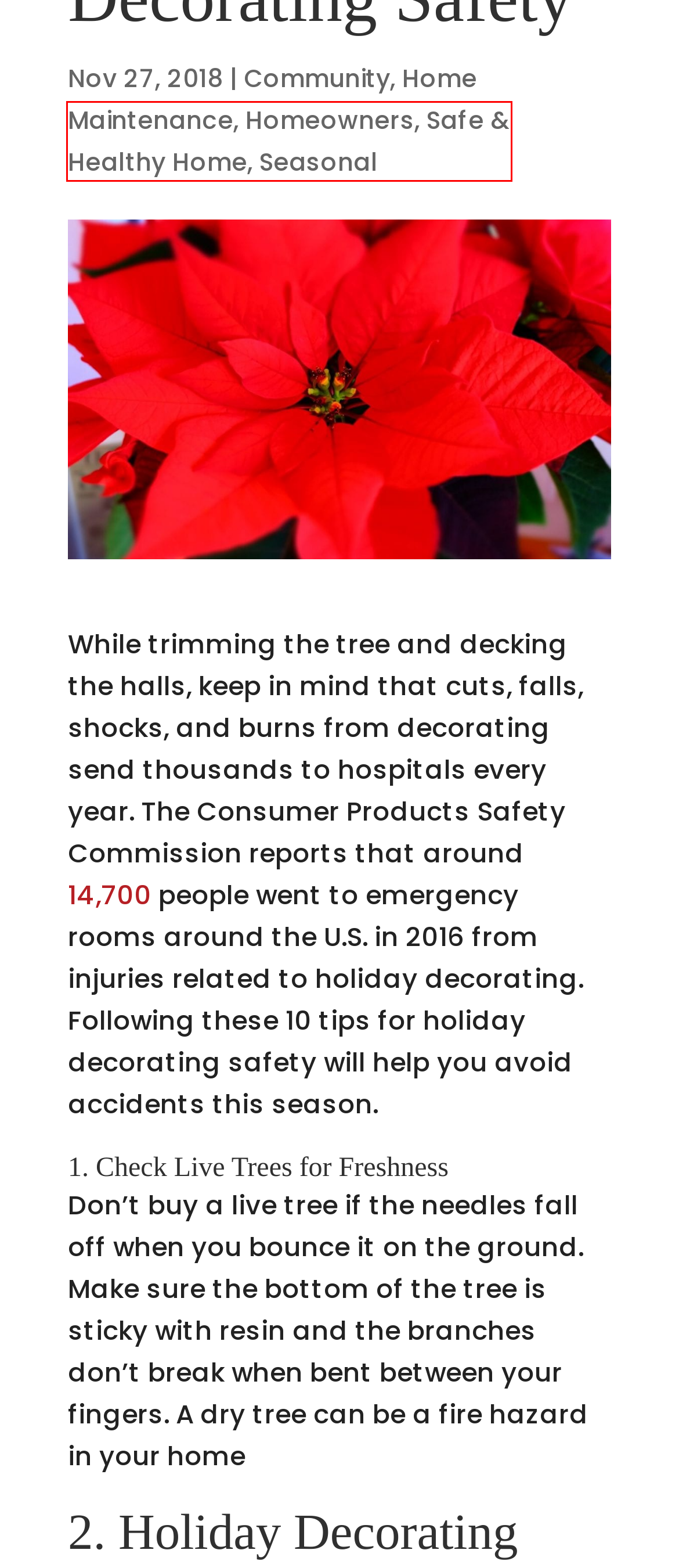Review the screenshot of a webpage that includes a red bounding box. Choose the webpage description that best matches the new webpage displayed after clicking the element within the bounding box. Here are the candidates:
A. Seasonal Archives - Carolina's Best Home Inspections
B. Fire Safety at Home Carolina's Best Home Inspections
C. Safe & Healthy Home Archives - Carolina's Best Home Inspections
D. Homeowners Archives - Carolina's Best Home Inspections
E. Home Maintenance Archives - Carolina's Best Home Inspections
F. Put Safety at the Top of Your List When Decorating this Holiday Season! | CPSC.gov
G. Community Archives - Carolina's Best Home Inspections
H. Home Inspections Moore County, NC | Carolina's Best Home Inspections

C